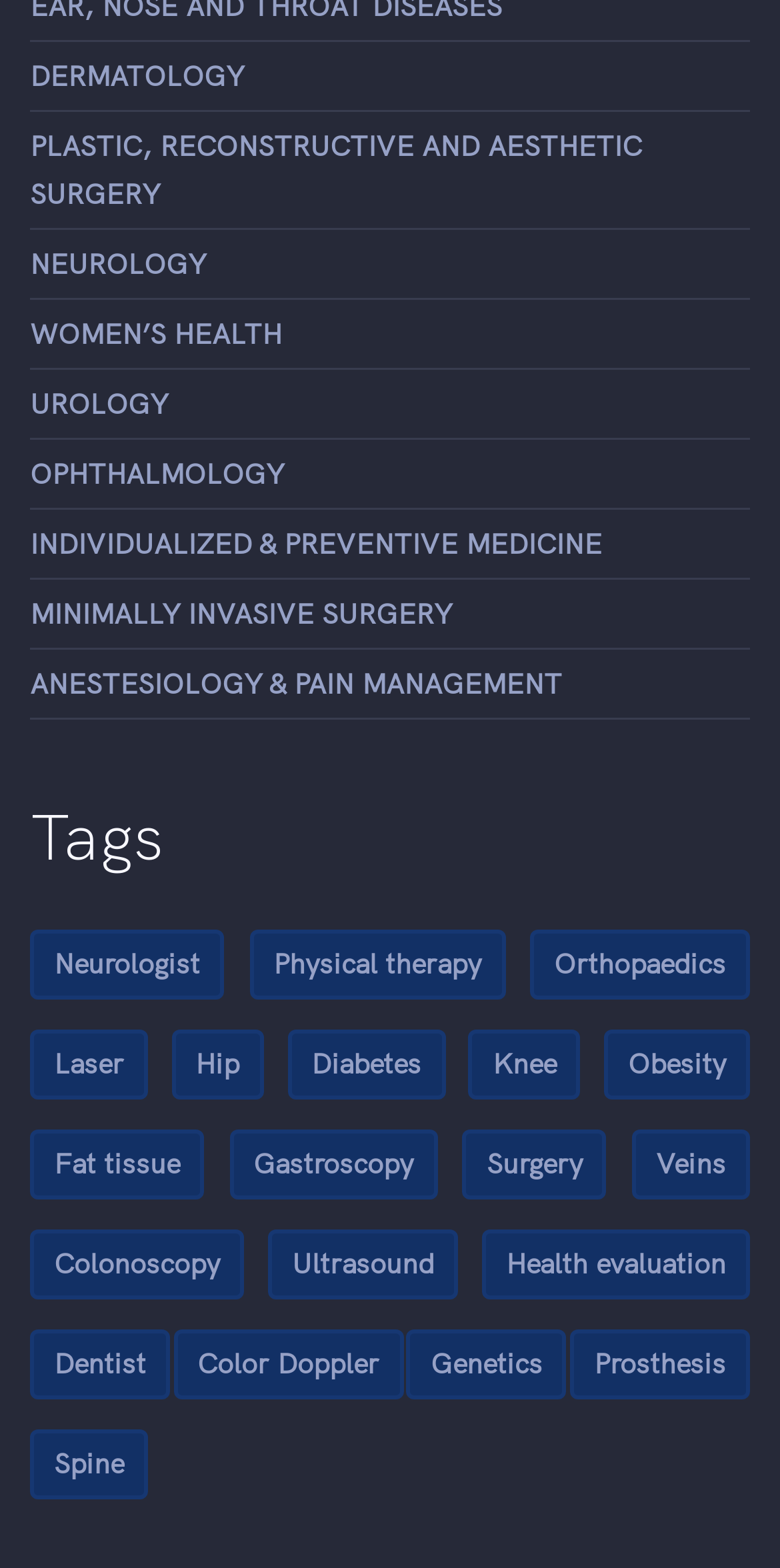Answer this question in one word or a short phrase: What are the medical specialties listed on the webpage?

Multiple